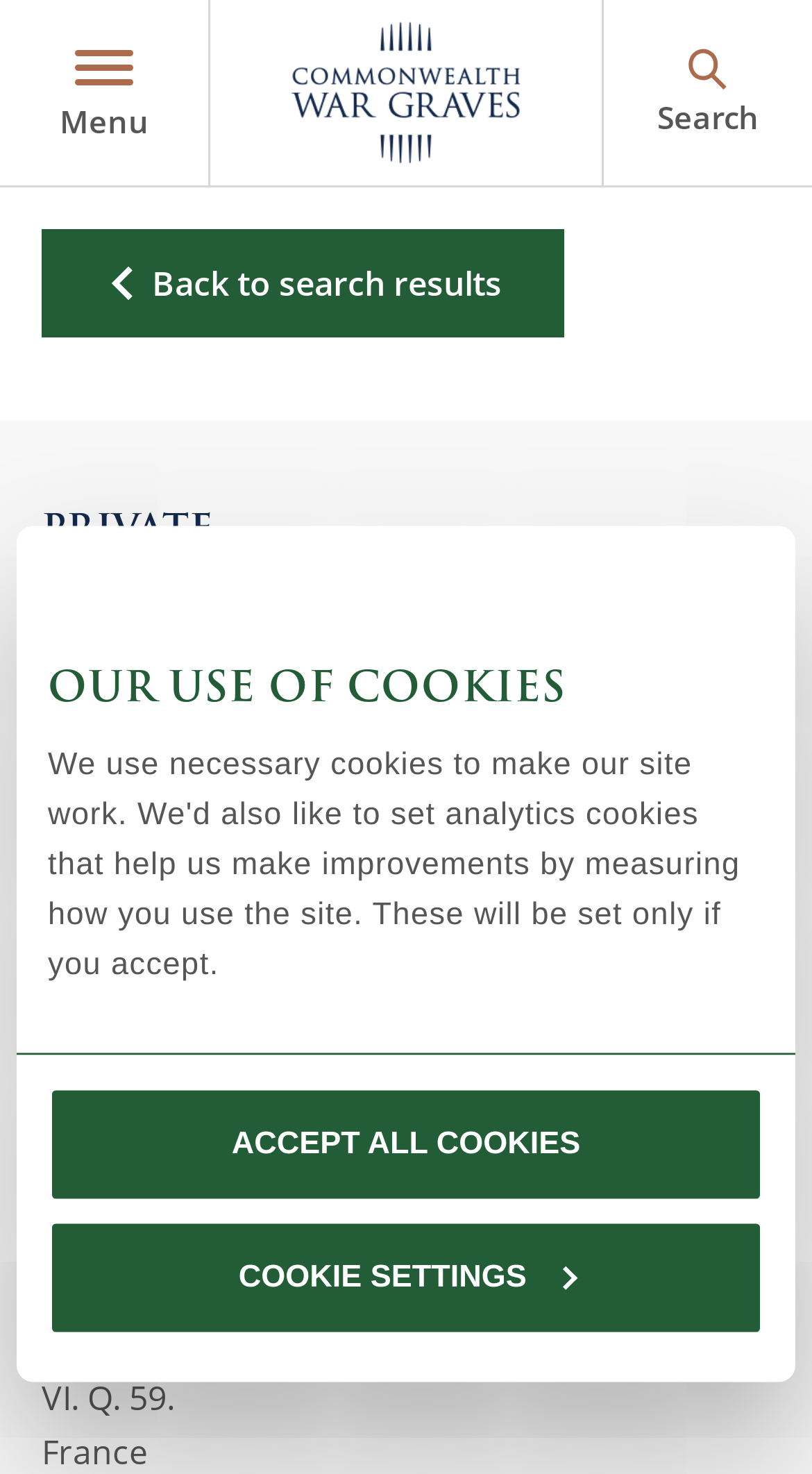Could you provide the bounding box coordinates for the portion of the screen to click to complete this instruction: "Find cemeteries and memorials near me"?

[0.062, 0.476, 0.938, 0.562]